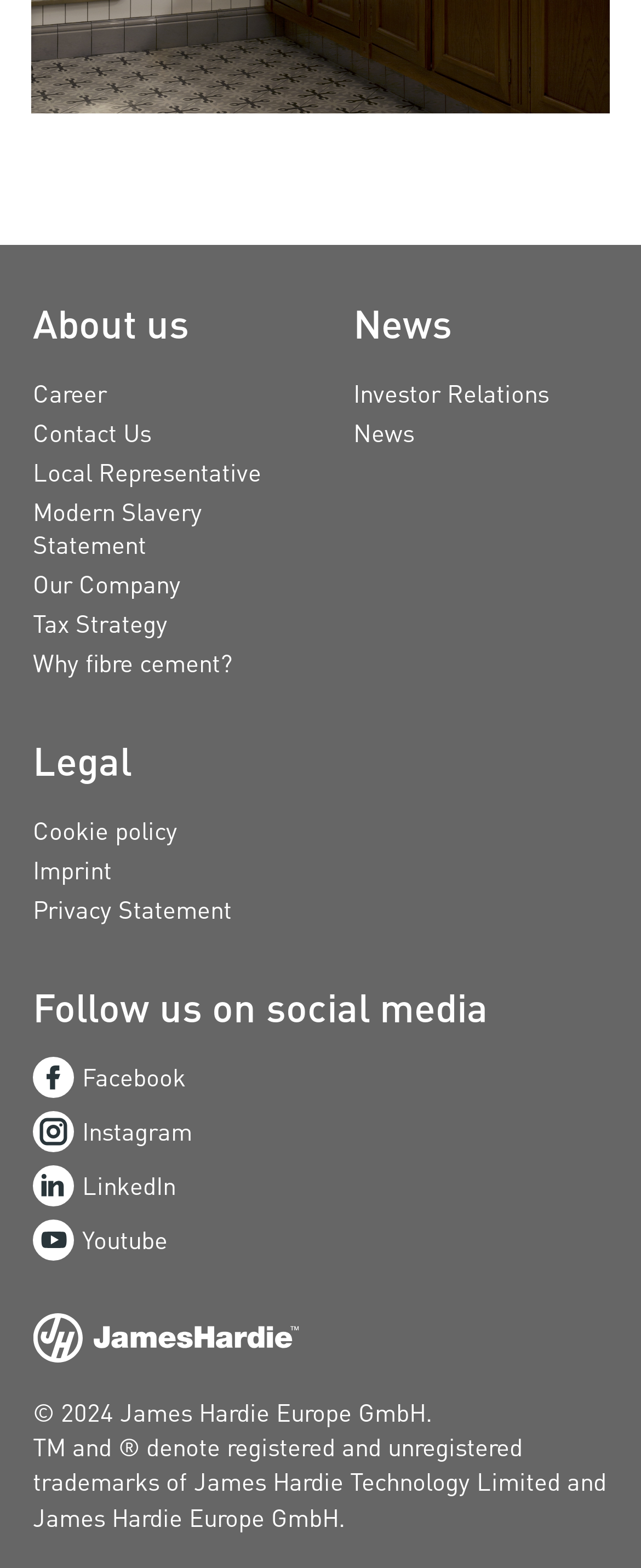How many links are under 'News'?
Please answer the question as detailed as possible based on the image.

There are two links under 'News', which are 'Investor Relations' and 'News'.